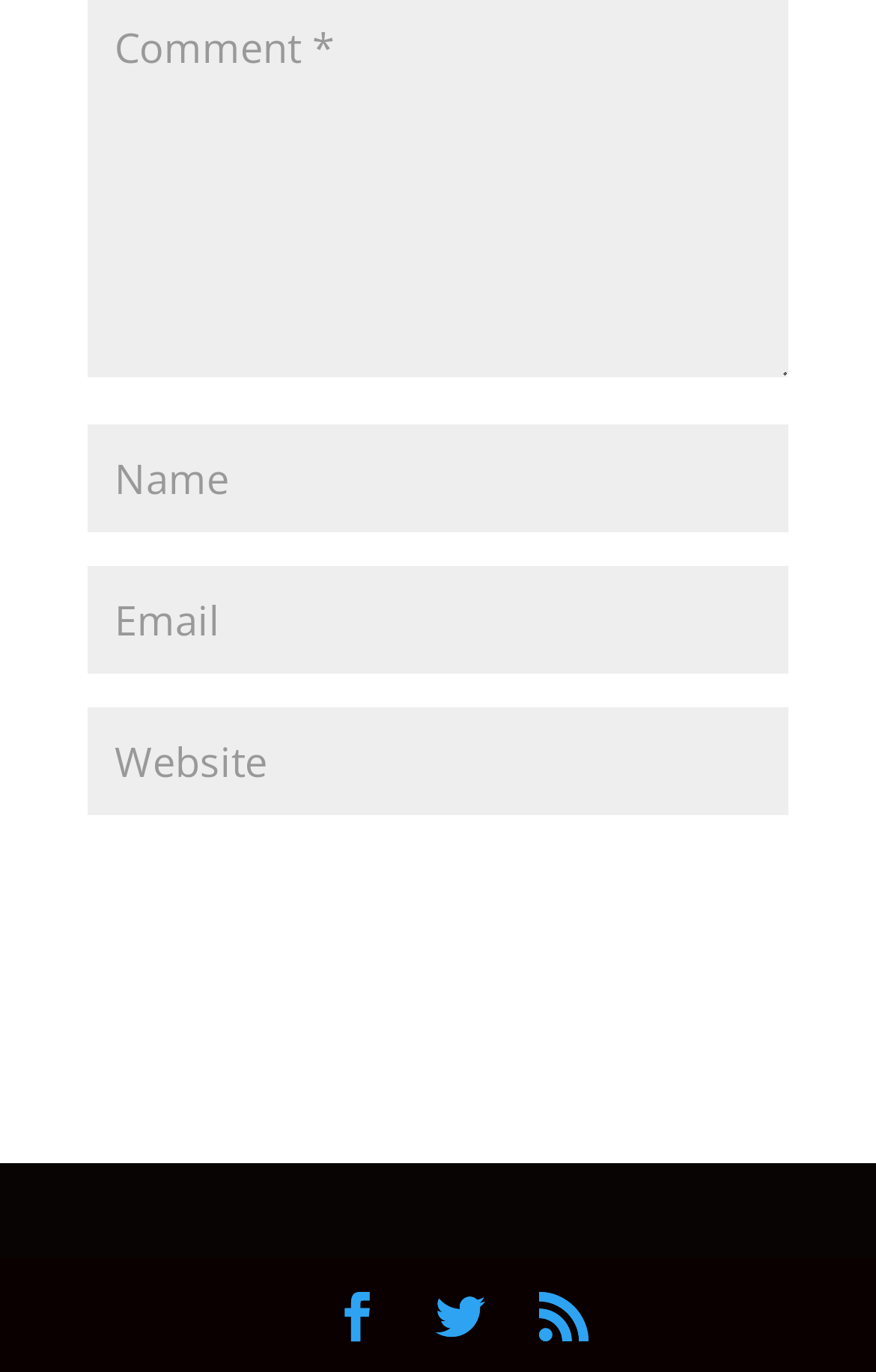Pinpoint the bounding box coordinates of the area that must be clicked to complete this instruction: "Type your name".

[0.1, 0.309, 0.9, 0.387]